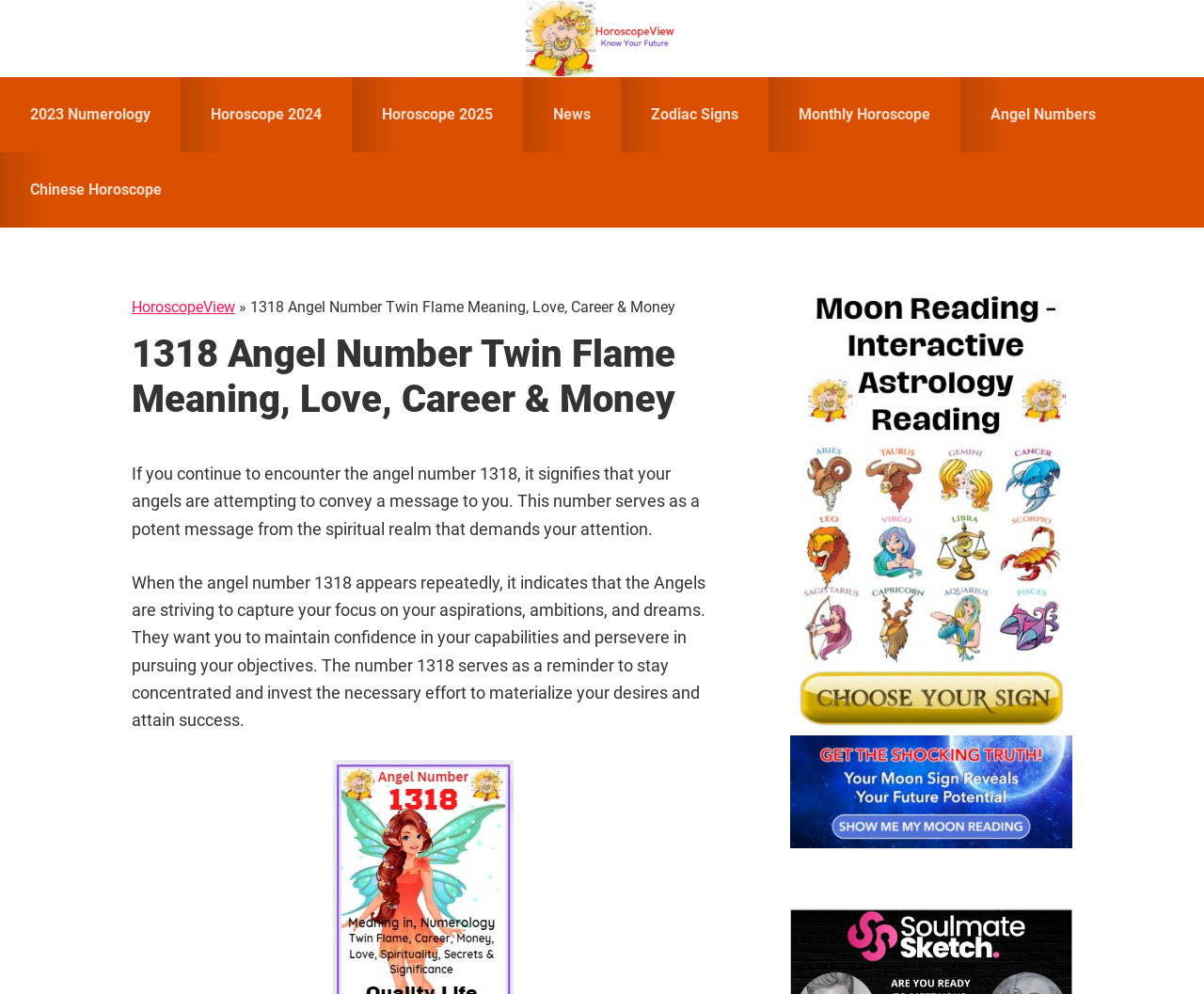Identify the bounding box coordinates for the region to click in order to carry out this instruction: "Click on the 'HoroscopeView' link". Provide the coordinates using four float numbers between 0 and 1, formatted as [left, top, right, bottom].

[0.332, 0.001, 0.668, 0.077]